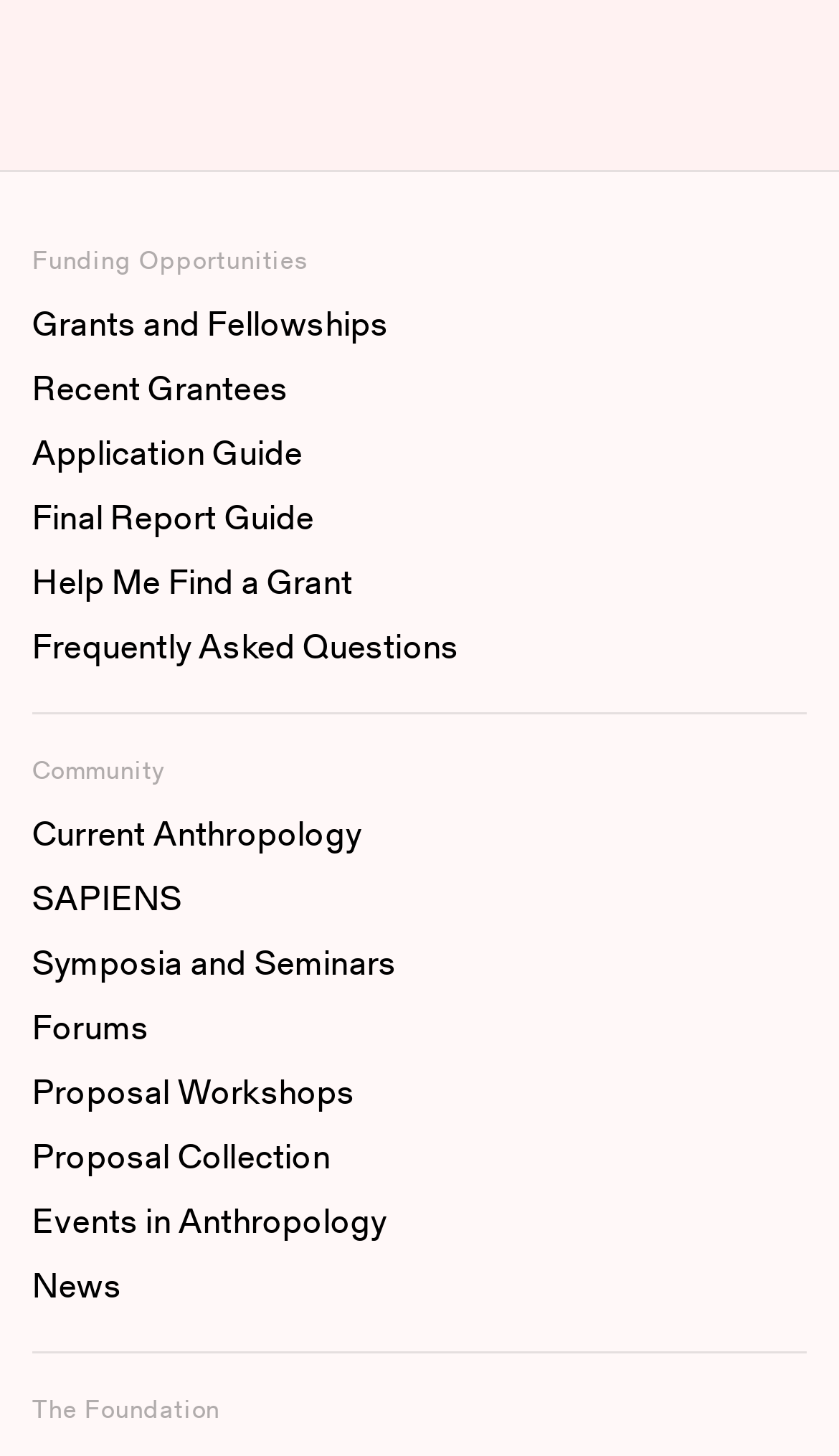Identify the bounding box coordinates of the clickable region required to complete the instruction: "Explore current anthropology". The coordinates should be given as four float numbers within the range of 0 and 1, i.e., [left, top, right, bottom].

[0.038, 0.551, 0.962, 0.596]